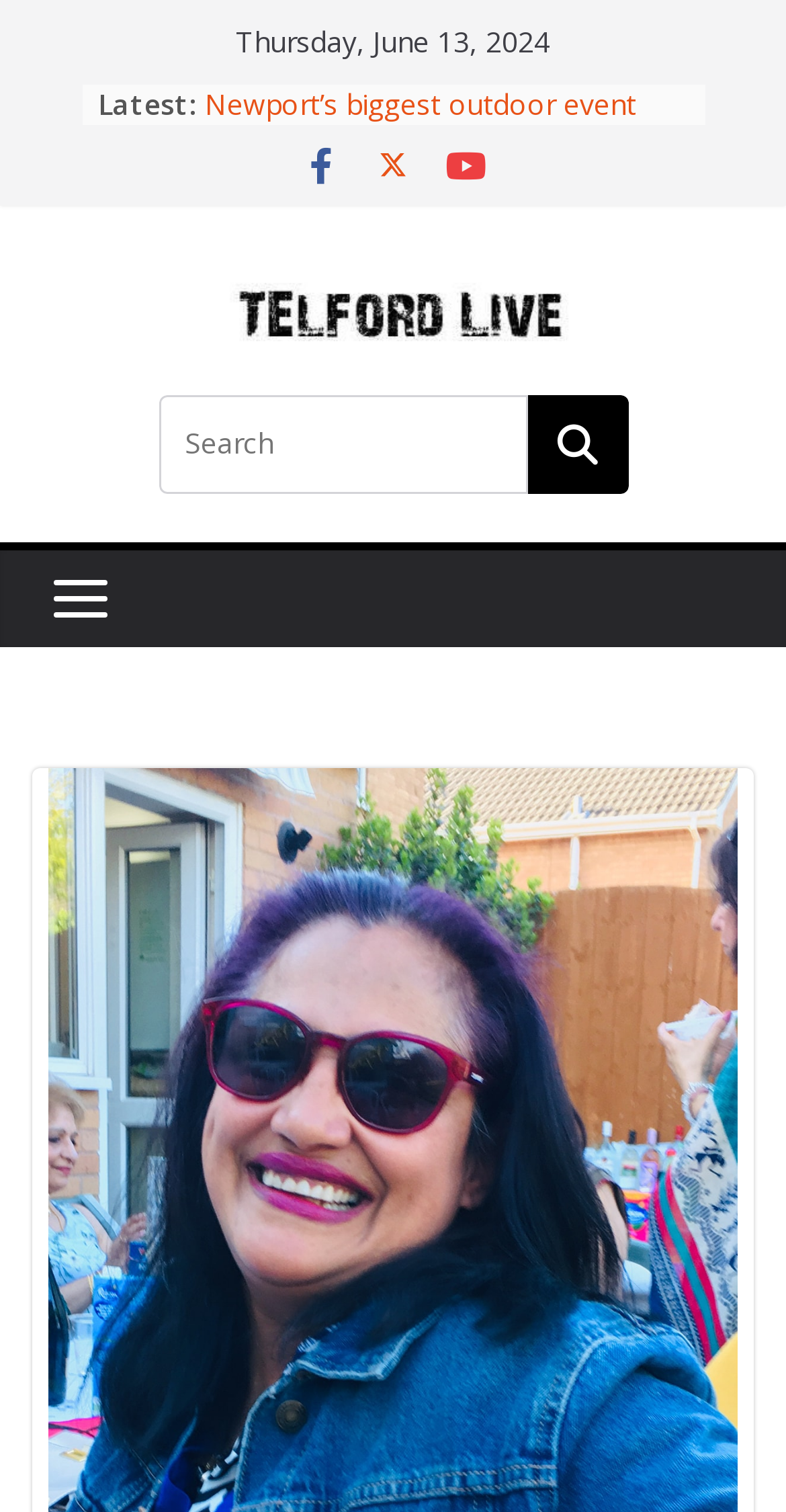Using the element description name="s" placeholder="Search", predict the bounding box coordinates for the UI element. Provide the coordinates in (top-left x, top-left y, bottom-right x, bottom-right y) format with values ranging from 0 to 1.

[0.201, 0.262, 0.671, 0.326]